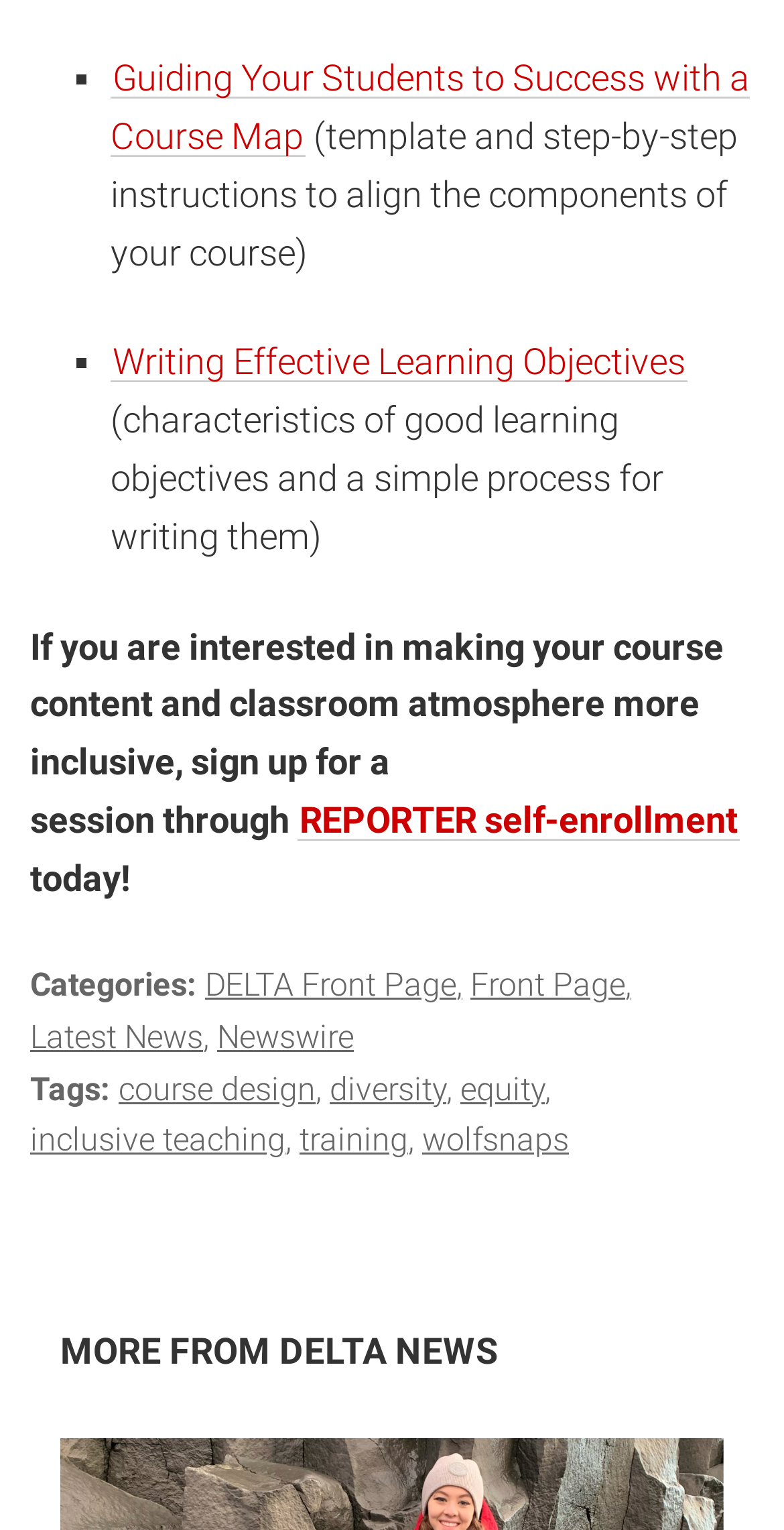What is the topic of the first link?
Please provide a single word or phrase as your answer based on the screenshot.

Course Map